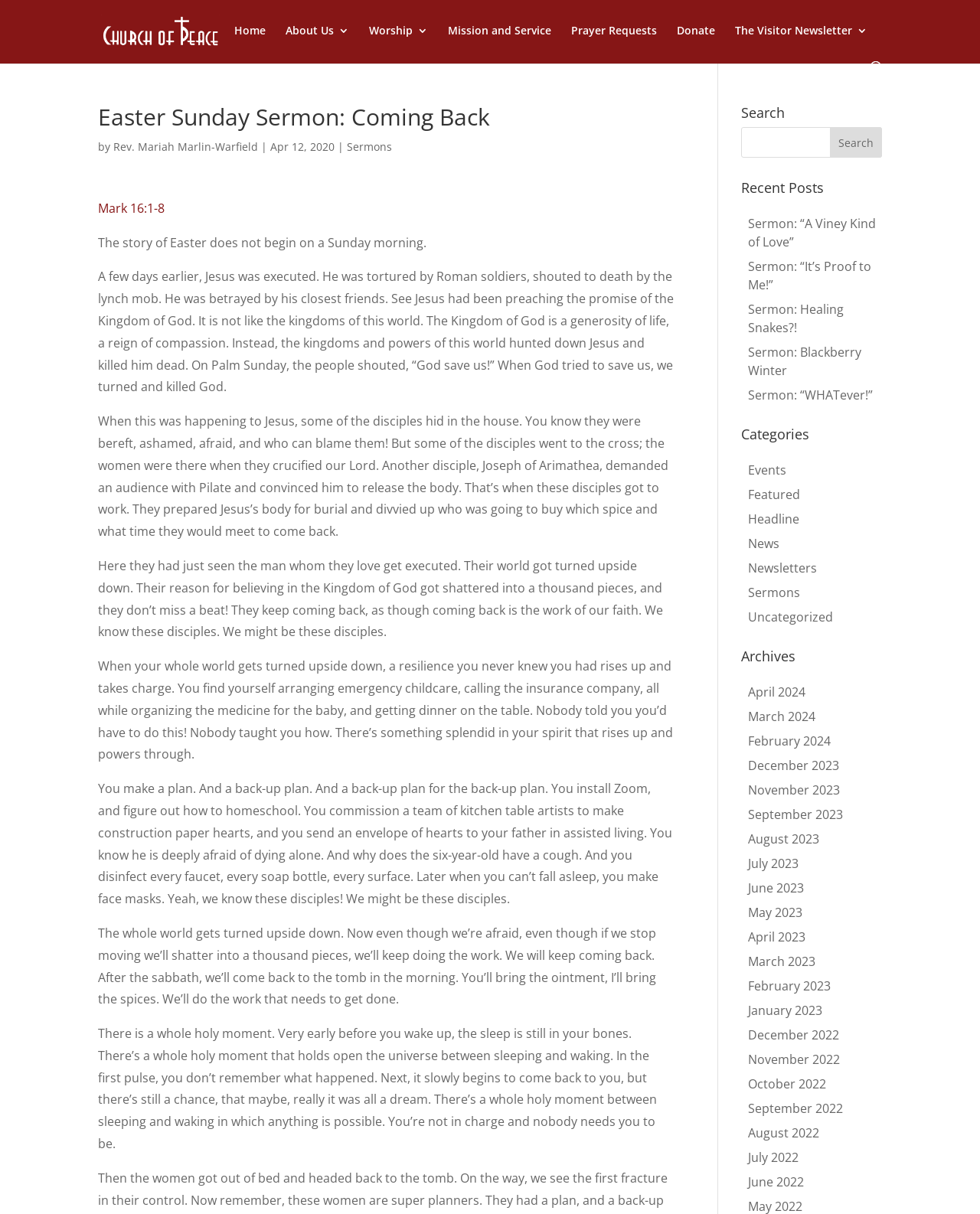Identify the bounding box coordinates of the area you need to click to perform the following instruction: "Click the 'Home' link".

[0.239, 0.021, 0.271, 0.05]